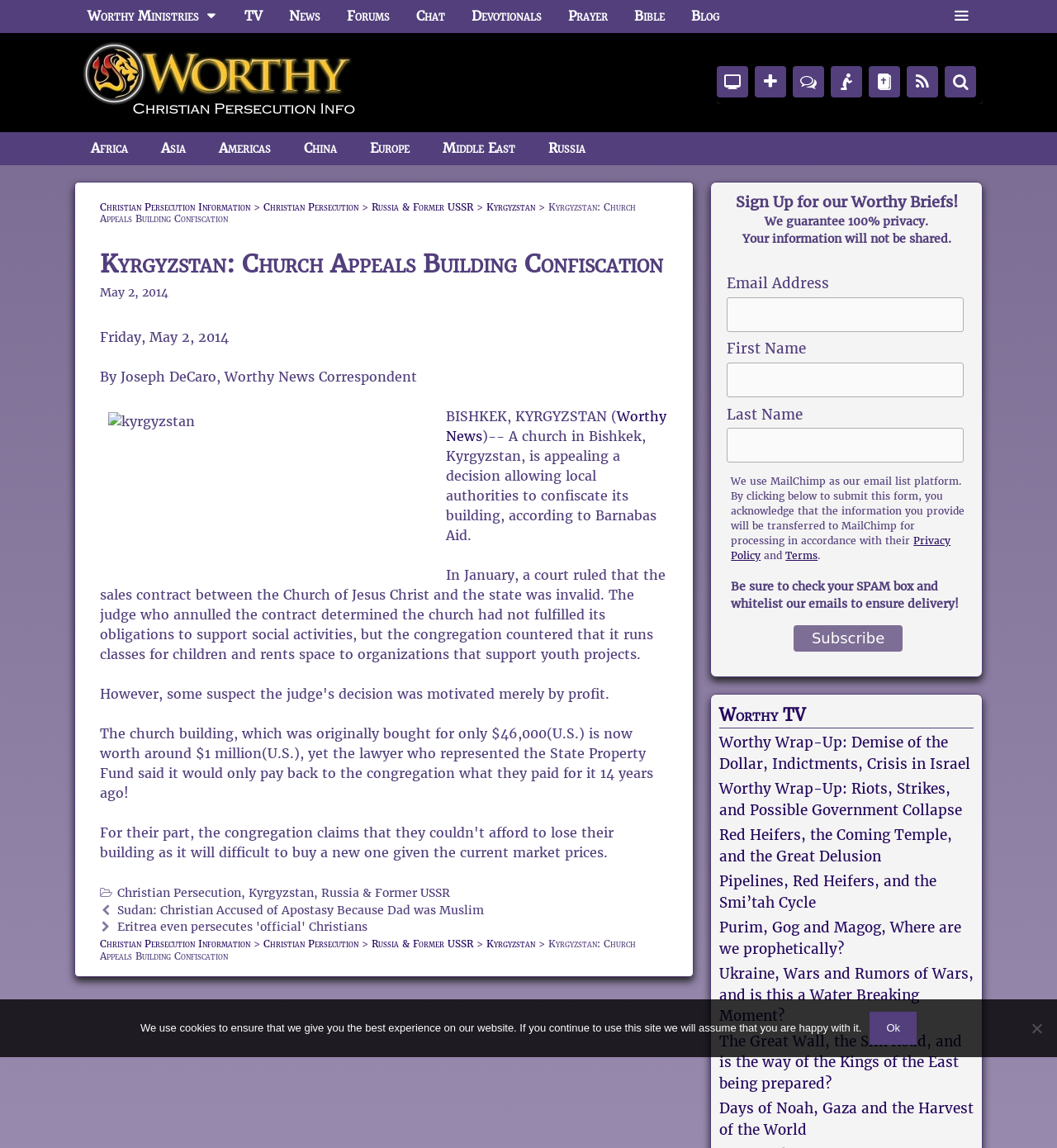What is the name of the email list platform used by Worthy News?
Please give a detailed and elaborate answer to the question.

I found the answer by reading the text near the form on the right side of the webpage, which mentions 'We use MailChimp as our email list platform'.